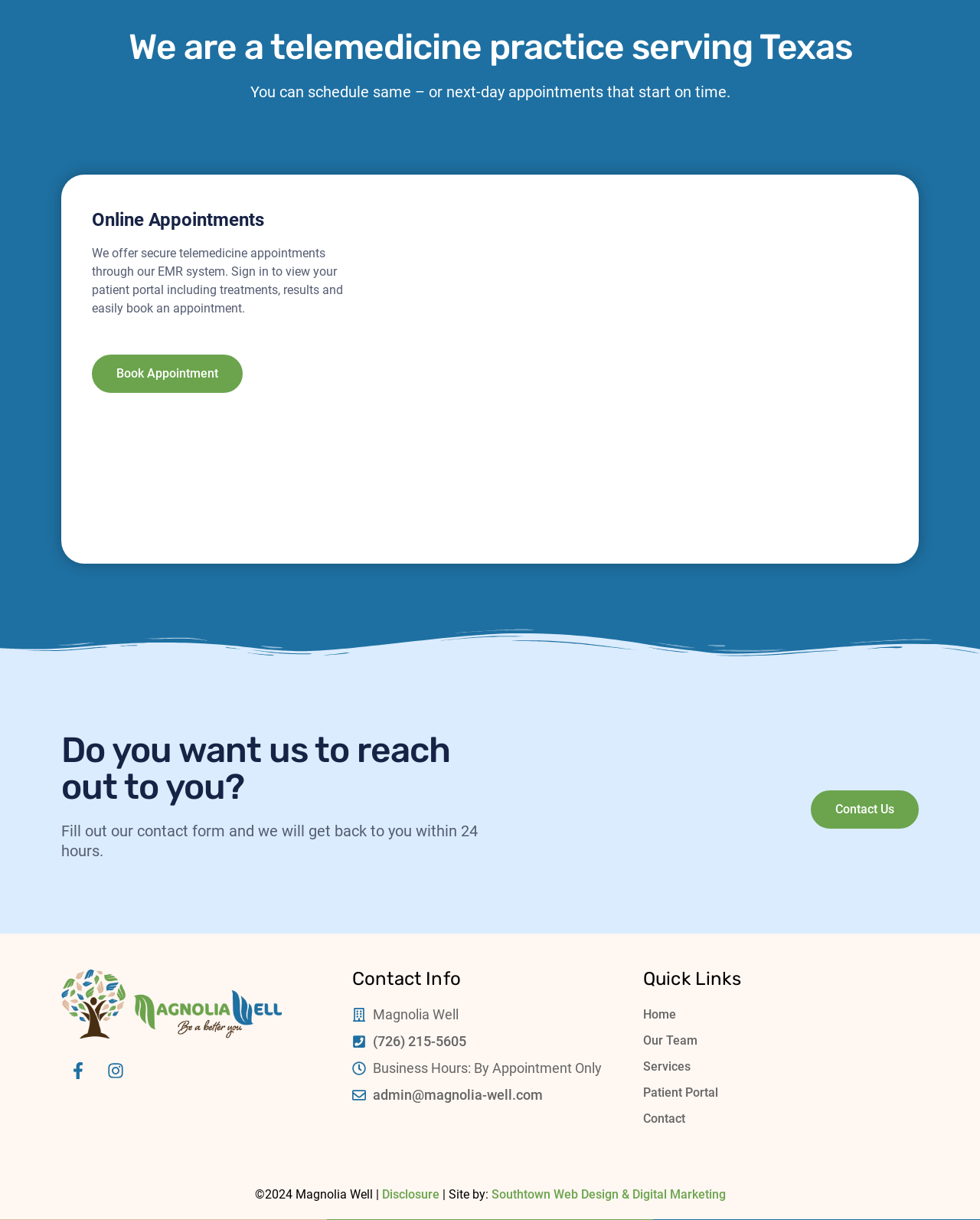Determine the bounding box for the described UI element: "Contact Us".

[0.827, 0.648, 0.938, 0.679]